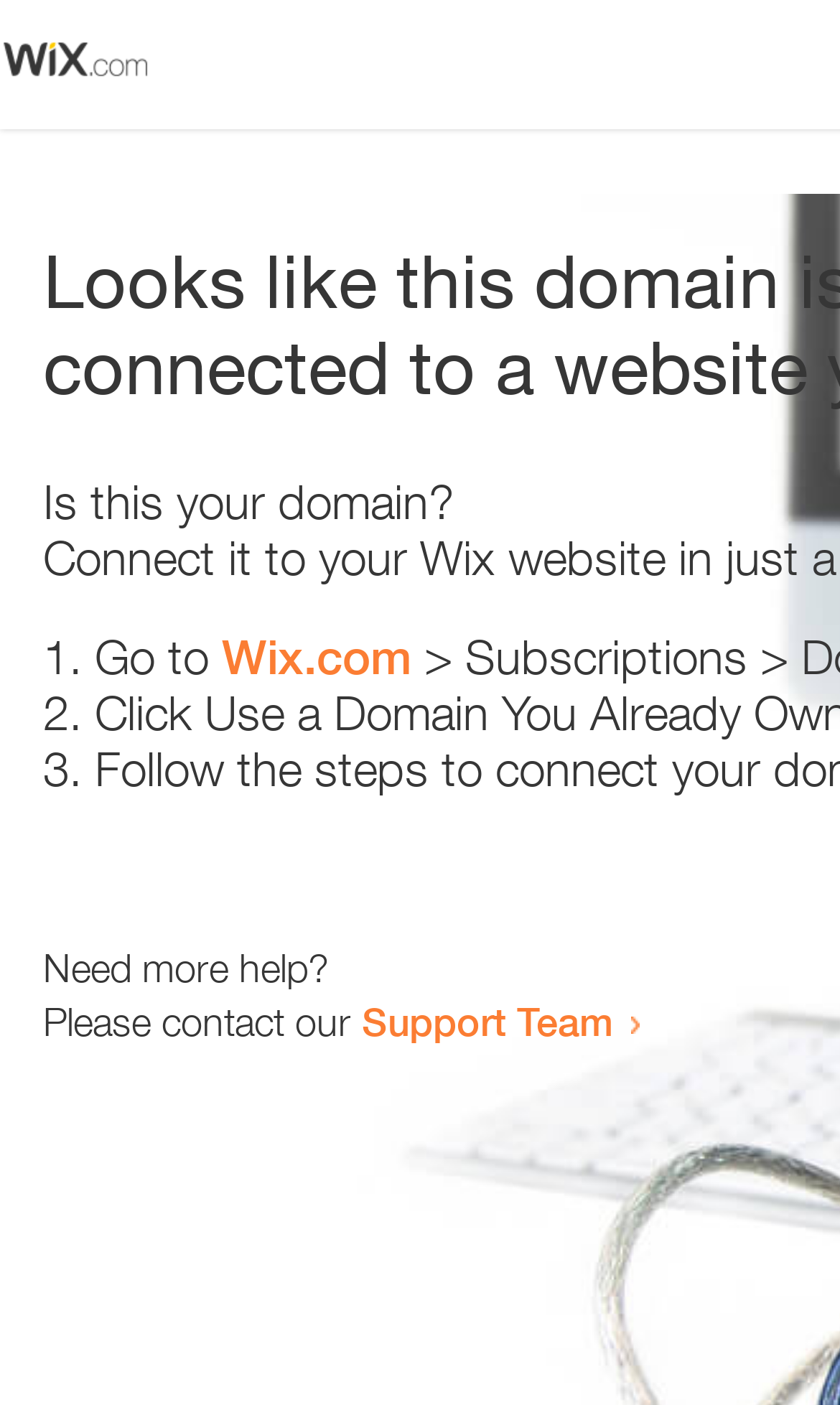Identify and provide the bounding box coordinates of the UI element described: "Support Team". The coordinates should be formatted as [left, top, right, bottom], with each number being a float between 0 and 1.

[0.431, 0.71, 0.731, 0.743]